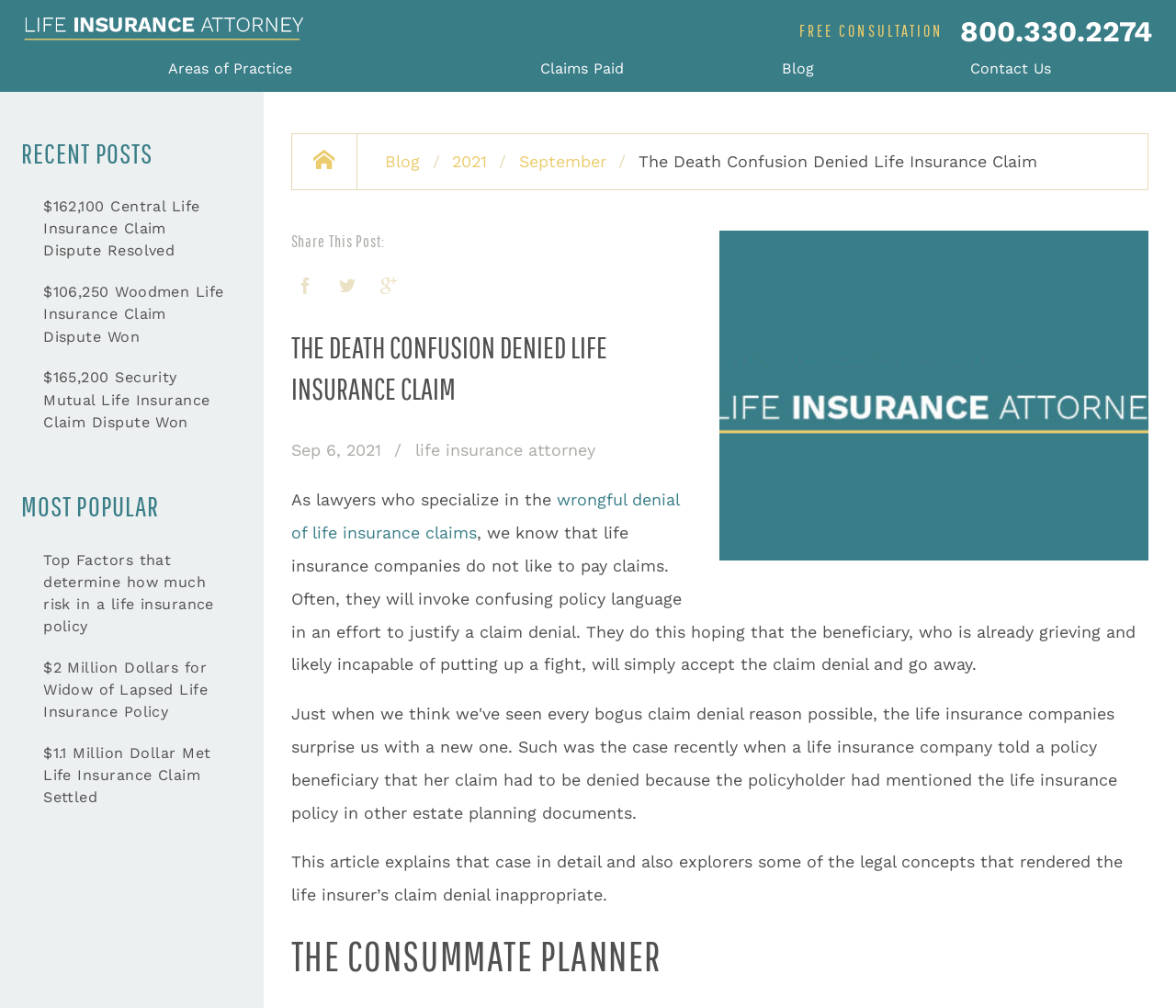Determine the bounding box coordinates for the area you should click to complete the following instruction: "Click on the 'ABOUT US' heading".

None